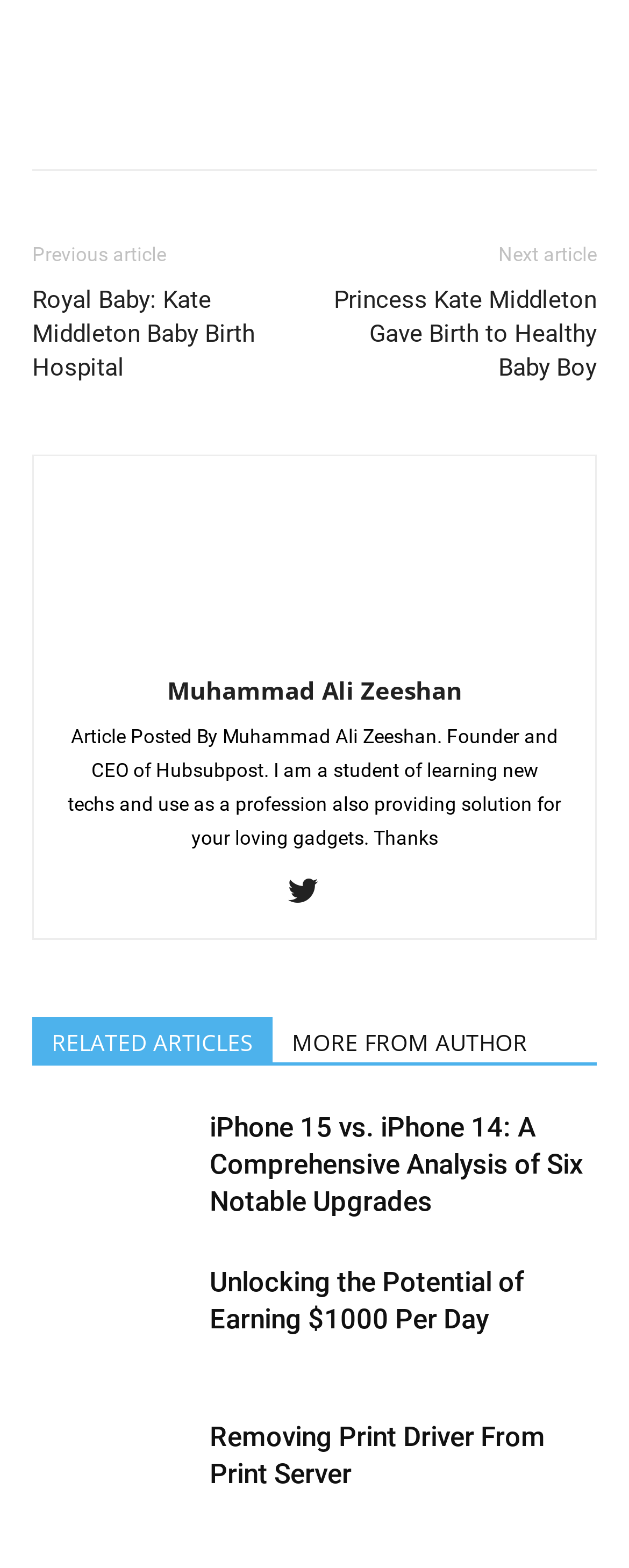Mark the bounding box of the element that matches the following description: "RELATED ARTICLES".

[0.051, 0.649, 0.433, 0.678]